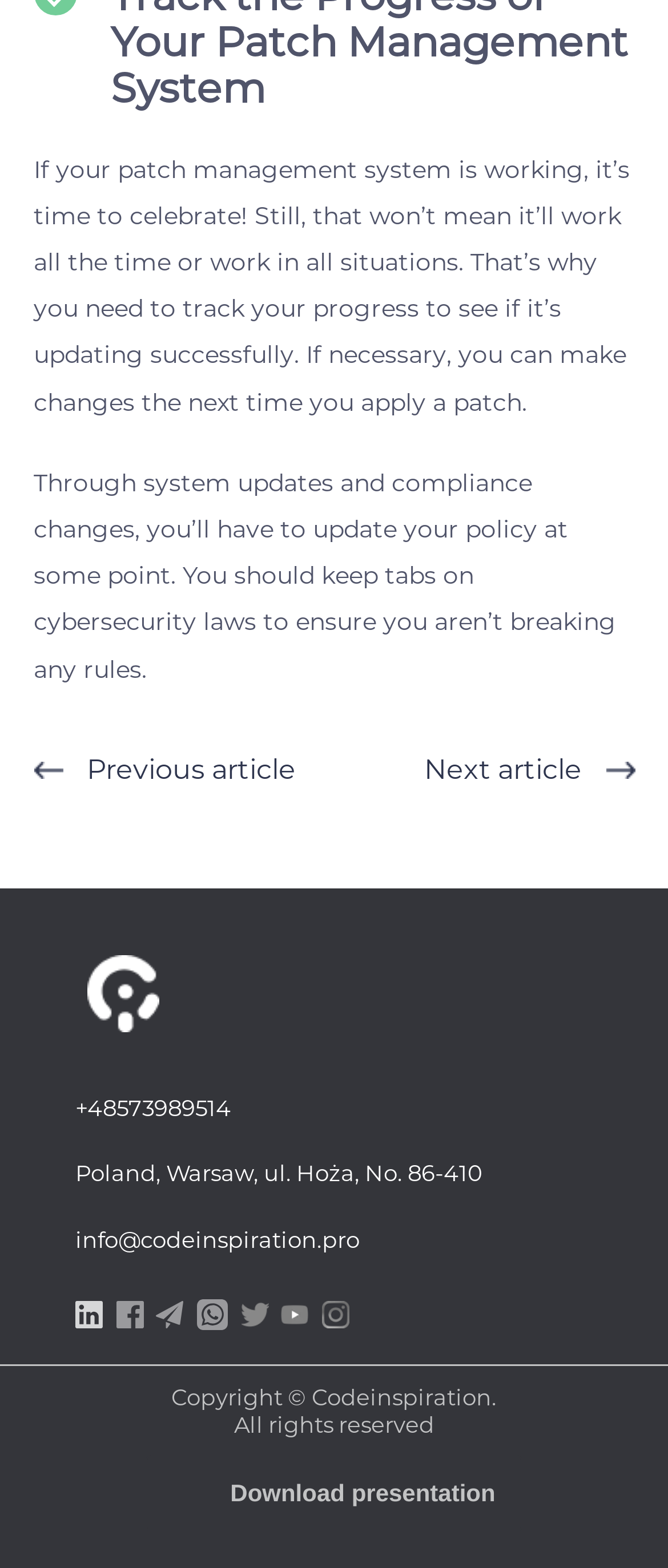What is the topic of the article?
Using the information from the image, give a concise answer in one word or a short phrase.

Patch management system